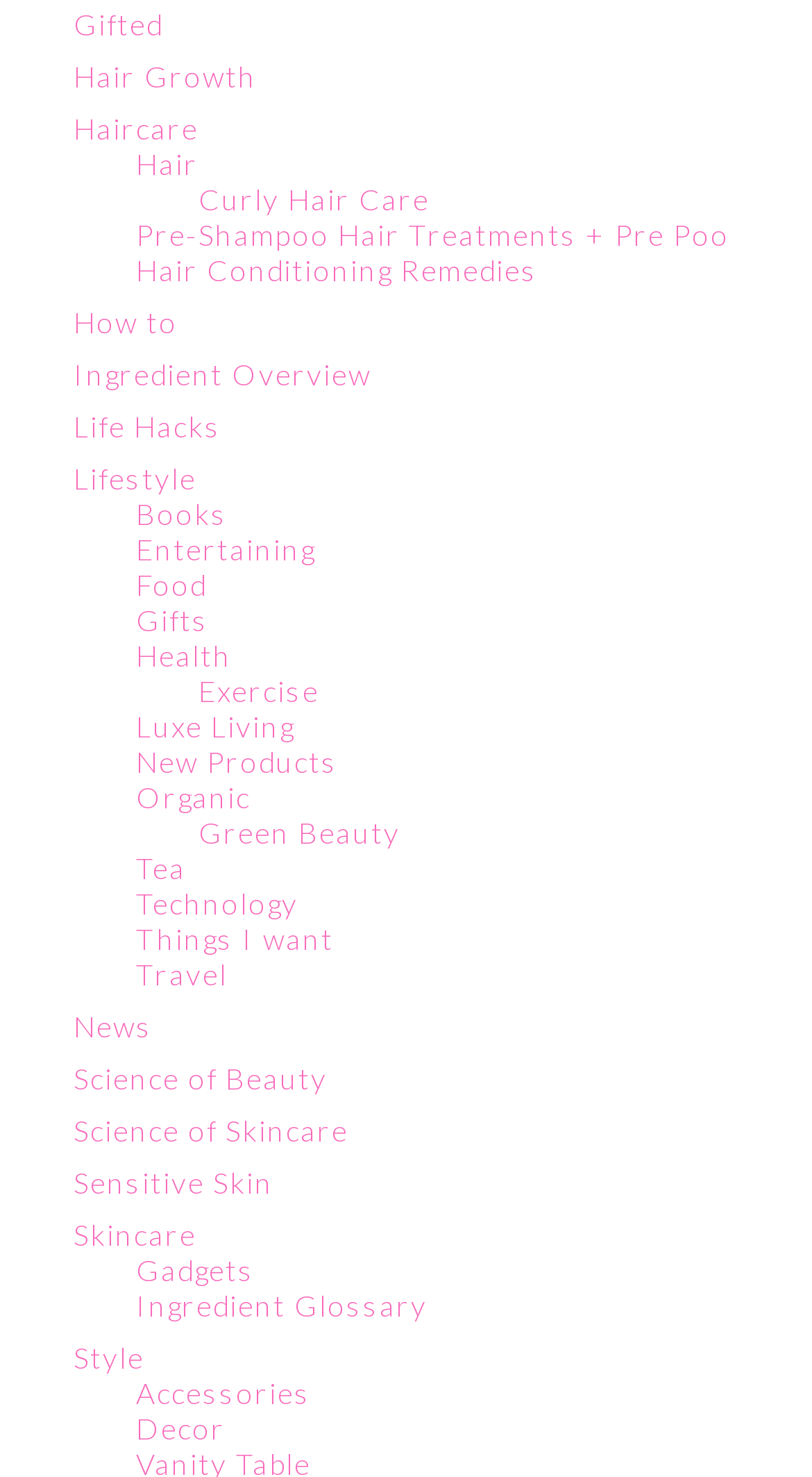Give a one-word or short phrase answer to this question: 
What is the second topic under the 'Things I want' category?

Travel